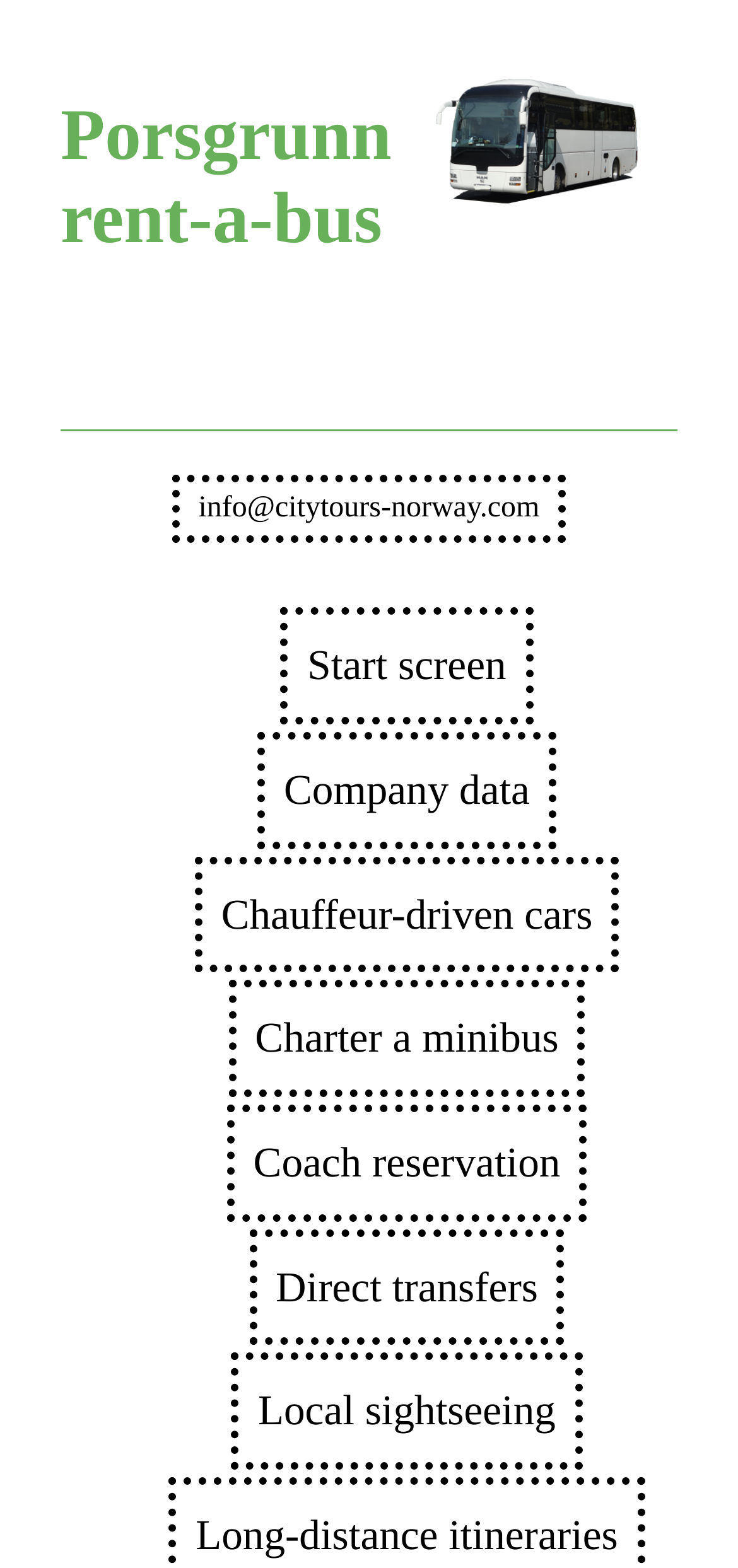Please analyze the image and give a detailed answer to the question:
What is the location of the company?

The meta description mentions 'Jessheim (Ullensaker kommune) and Akershus', which implies that the company operates in these locations.